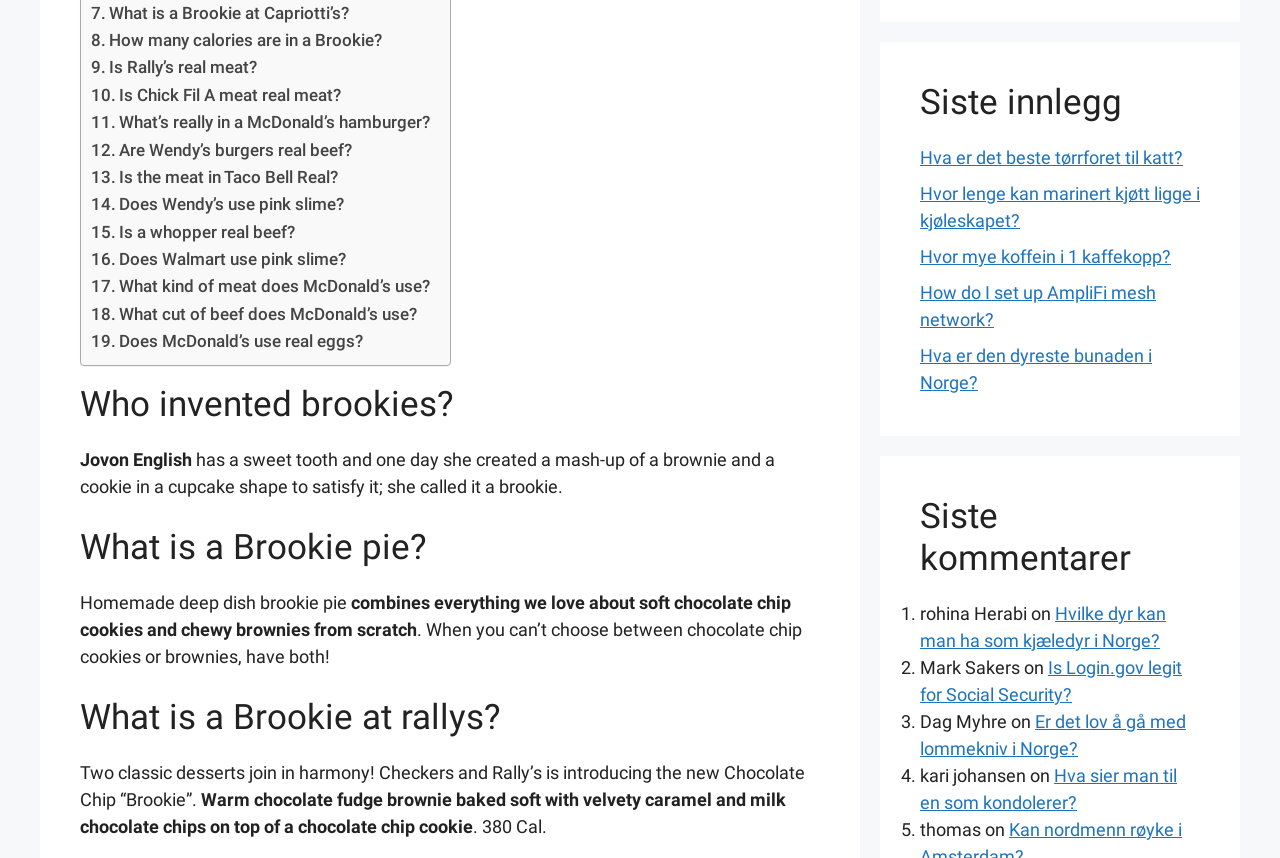Identify the bounding box for the UI element described as: "Is a whopper real beef?". Ensure the coordinates are four float numbers between 0 and 1, formatted as [left, top, right, bottom].

[0.093, 0.258, 0.231, 0.282]